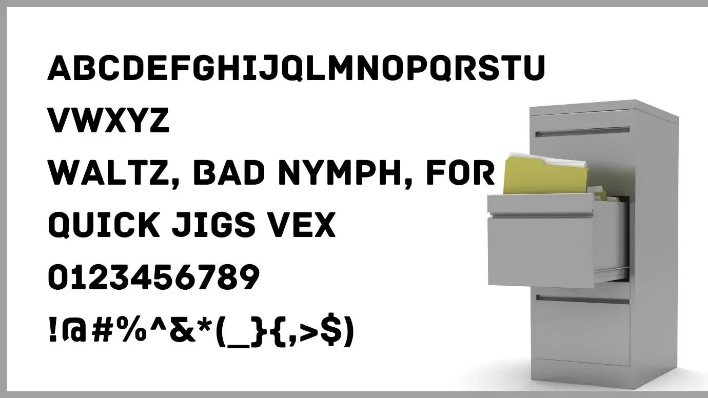Explain the image with as much detail as possible.

This image showcases the "Archive Font," featuring a visually appealing design ideal for diverse typography needs. The text prominently displays the uppercase alphabet from A to Z, followed by a curated selection of sample phrases that demonstrate the font's versatility, such as "WALTZ, BAD NYMPH, FOR QUICK JIGS VEX." Additionally, it includes numeric digits from 0 to 9 and various special characters, emphasizing its completeness for graphic design applications. The backdrop consists of a gray filing cabinet, which complements the modern and sleek style of the font. This font is categorized as a sans-serif typeface, indicating clean lines and absence of embellishments, making it suitable for both digital and print formats.